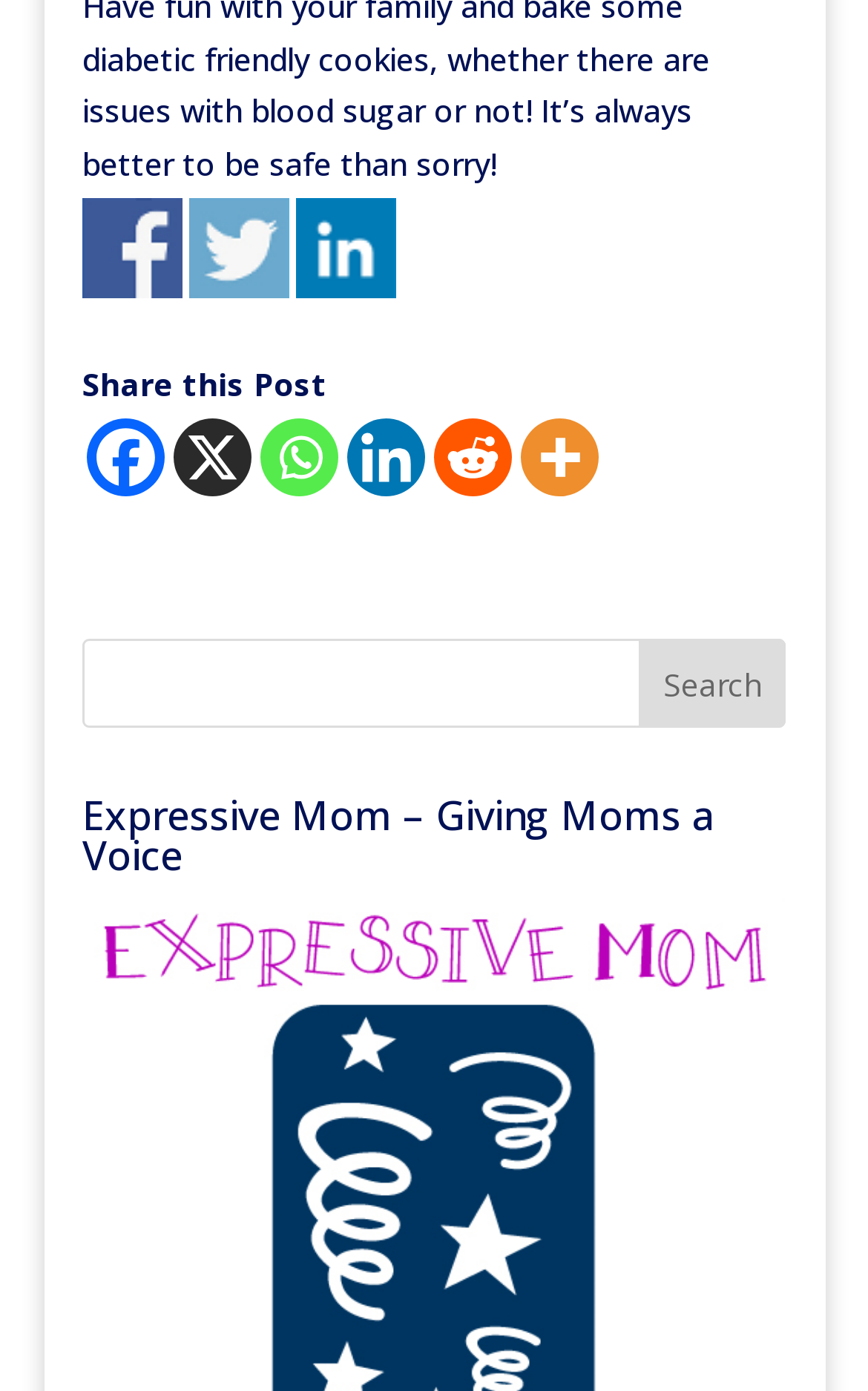Determine the bounding box coordinates of the clickable region to execute the instruction: "Click on more sharing options". The coordinates should be four float numbers between 0 and 1, denoted as [left, top, right, bottom].

[0.6, 0.3, 0.69, 0.356]